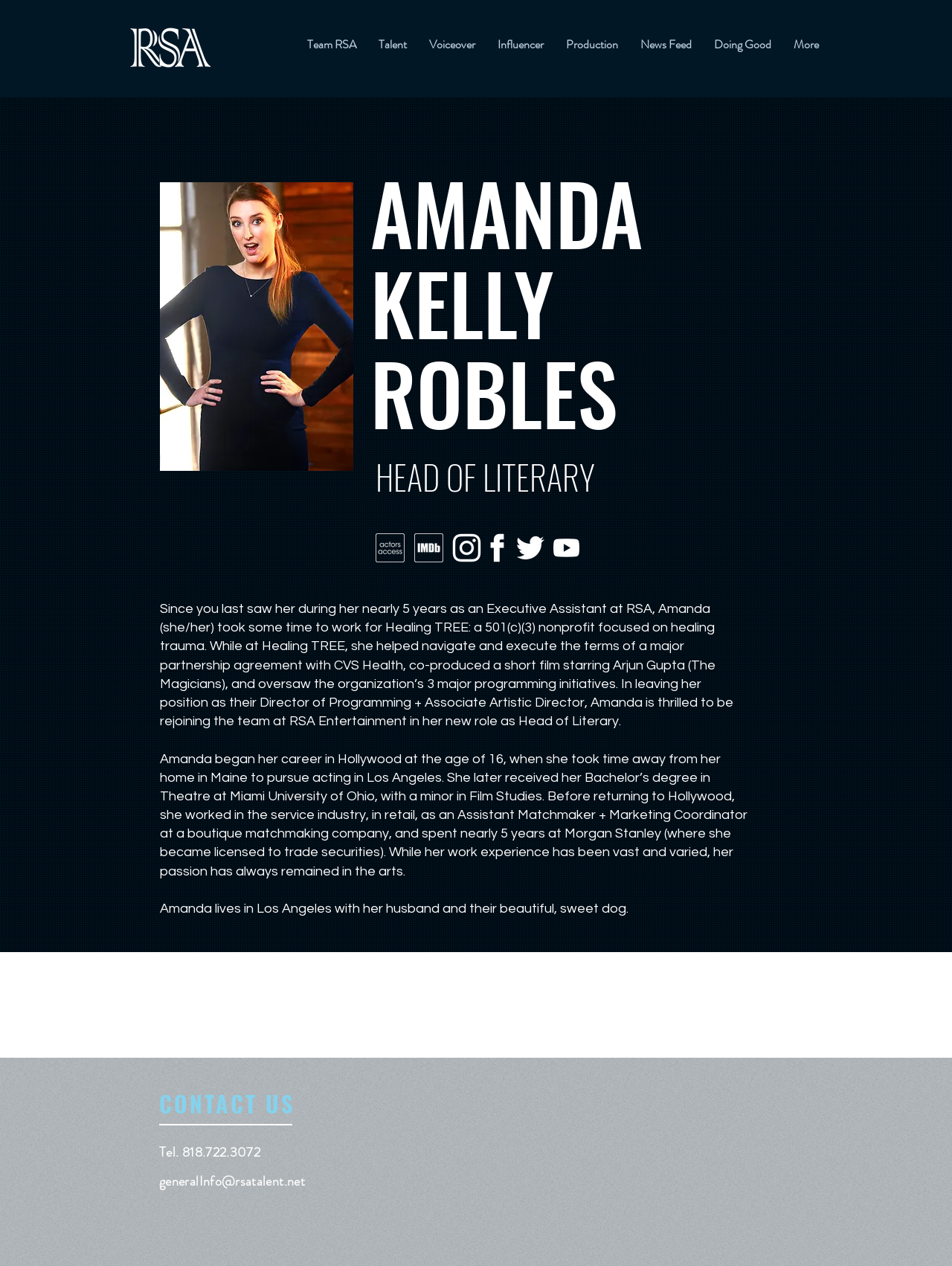Provide an in-depth caption for the elements present on the webpage.

The webpage is about Jacqueline B. Reynolds, with a focus on Amanda Kelly Robles, the Head of Literary at RSA Entertainment. At the top left corner, there is an RSA logo image. Below the logo, there is a navigation menu with links to various sections, including Team RSA, Talent, Voiceover, Influencer, Production, News Feed, Doing Good, and More.

The main content area features a large image of Amanda Kelly Robles on the left side, taking up about a quarter of the screen. To the right of the image, there is a heading with her name, followed by a subheading indicating her position as Head of Literary. Below this, there are several social media icons, including Actors Access, IMDb, Instagram, Facebook, Twitter, and YouTube.

The main text area is divided into three paragraphs. The first paragraph describes Amanda's experience and achievements since leaving her previous role as an Executive Assistant at RSA, including her work at Healing TREE, a nonprofit organization. The second paragraph provides a brief overview of Amanda's career, from her early start in Hollywood at 16 to her education and various work experiences. The third paragraph mentions her personal life, including her husband and dog.

At the bottom of the page, there is a section with contact information, including a heading "CONTACT US", a phone number, and an email address, which is also a clickable link.